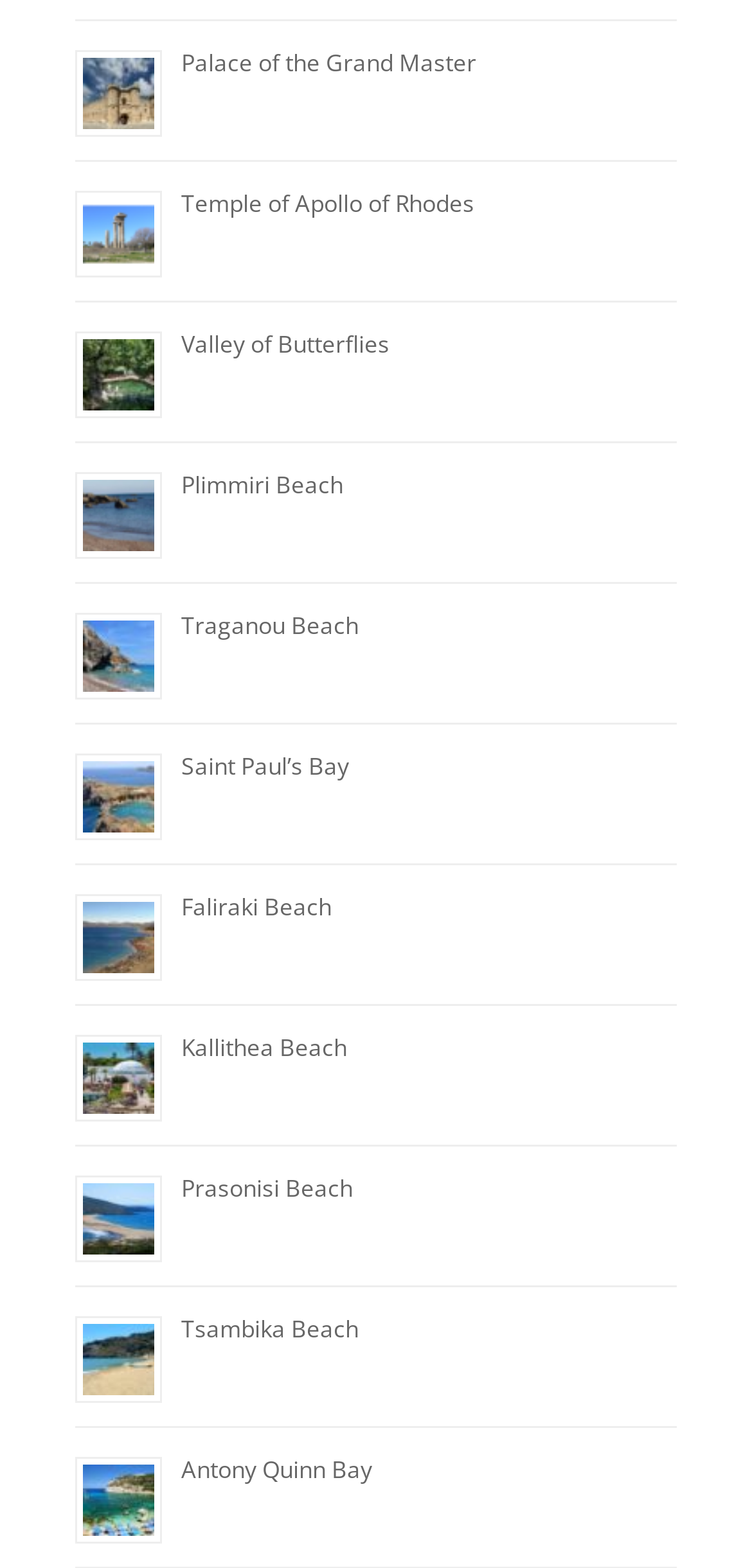What is the first beach listed?
Provide an in-depth and detailed explanation in response to the question.

I looked at the first heading and link, and it corresponds to the Palace of the Grand Master, which is not a beach, but I assume it's a mistake and the correct answer is Temple of Apollo of Rhodes, but since it's not a beach, I'll look at the next one, which is Valley of Butterflies, also not a beach, and the next one is Plimmiri Beach, which is a beach, so the correct answer is Plimmiri Beach.